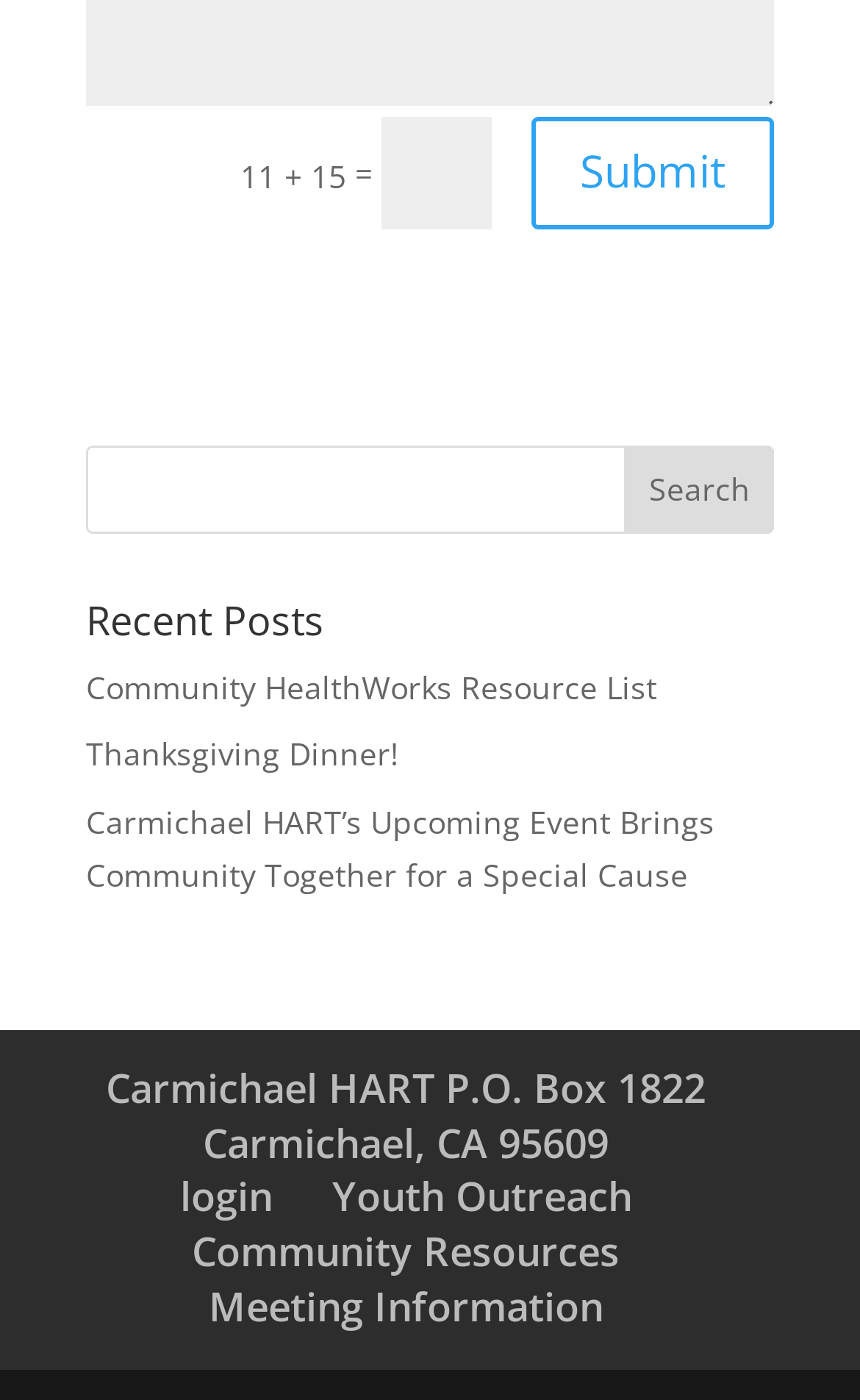What is the purpose of the textbox above the Search button?
Please answer the question with as much detail as possible using the screenshot.

The textbox is located above the Search button, which suggests that it is used to enter a search query. The user can type in the textbox and then click the Search button to search for relevant content.